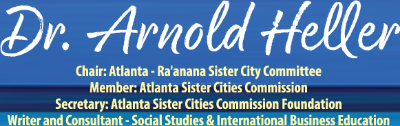Describe all the aspects of the image extensively.

The image features a professional header for Dr. Arnold Heller, highlighting his significant contributions and roles within community and educational organizations. The text identifies him as the Chair of the Atlanta - Ra'anana Sister City Committee, a member of the Atlanta Sister Cities Commission, and the Secretary of the Atlanta Sister Cities Commission Foundation. Additionally, it signifies his expertise as a writer and consultant in the fields of Social Studies and International Business Education. The visually appealing design is complemented by a blue background, which enhances the overall impact of Dr. Heller's professional affiliations and qualifications.